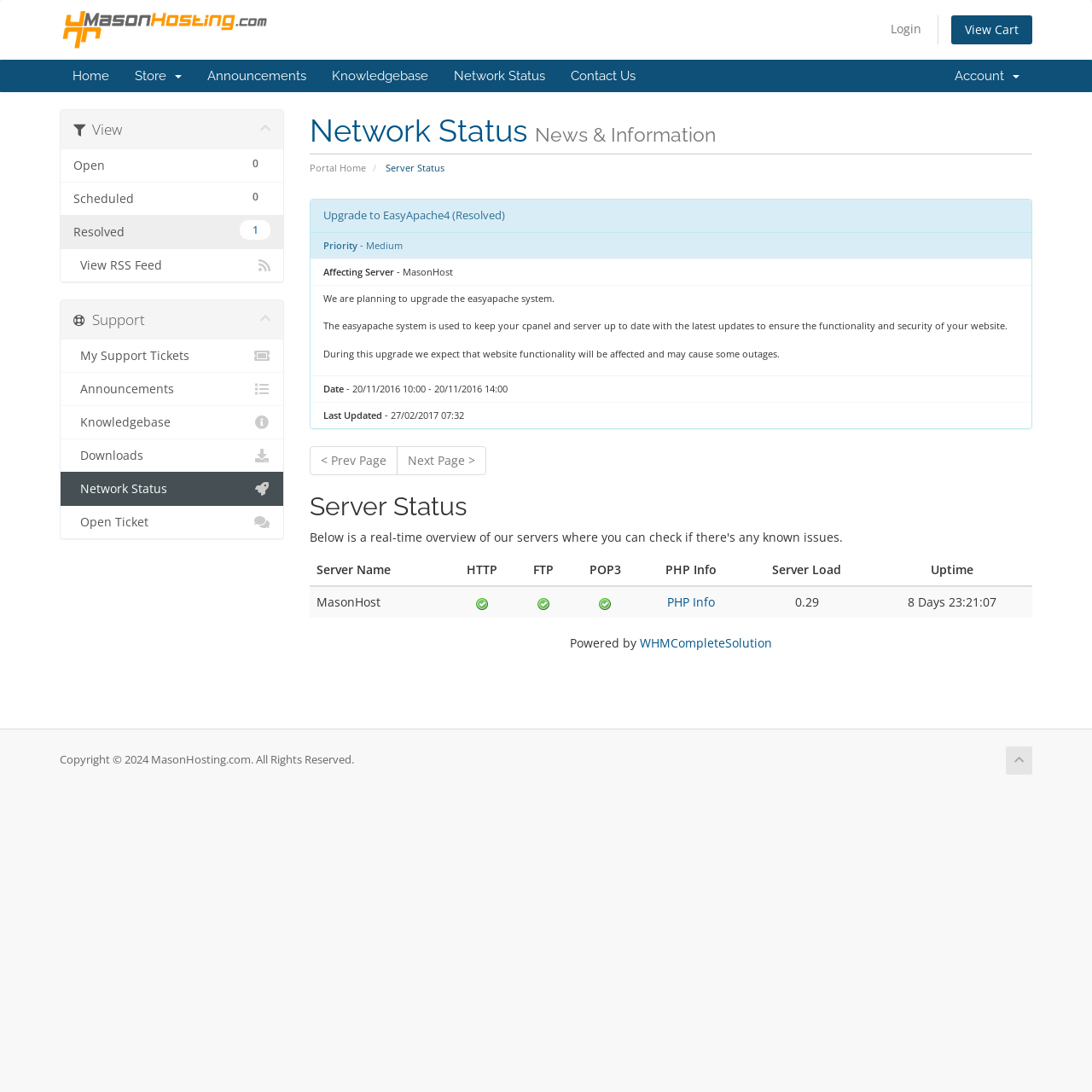Determine the primary headline of the webpage.

Network Status News & Information